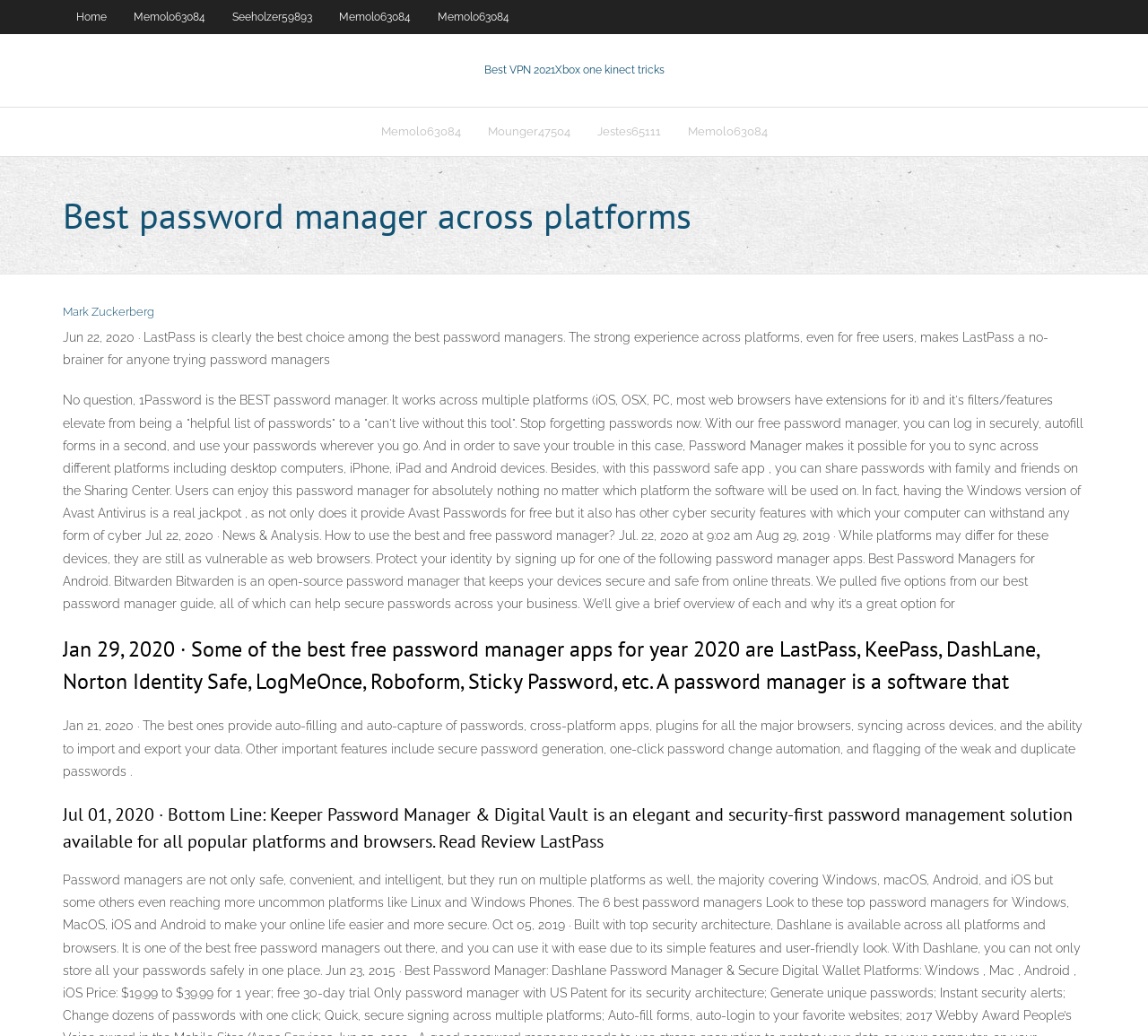Please give a concise answer to this question using a single word or phrase: 
What is Bitwarden?

An open-source password manager